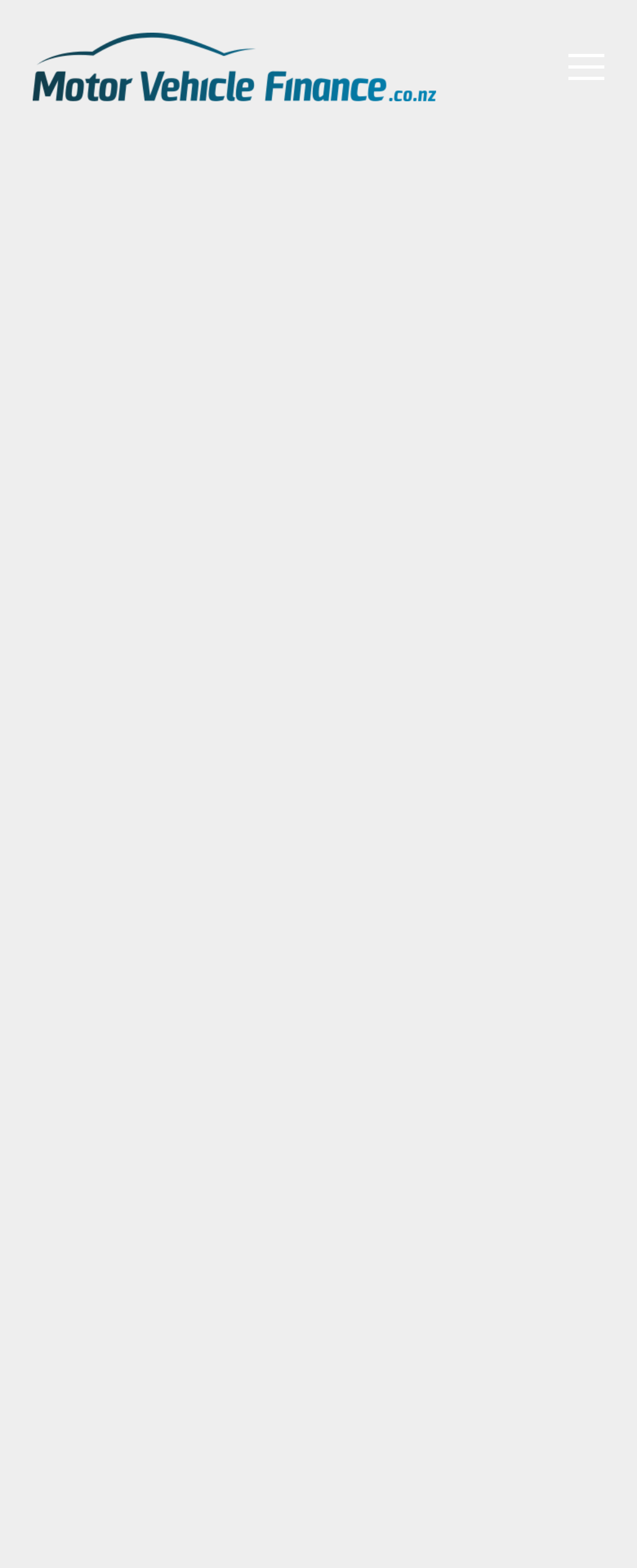How many articles are on this webpage?
Please give a detailed and elaborate answer to the question.

I counted the number of article elements on the webpage, which are identified by the heading elements and the corresponding text. There are two articles on this webpage, each with a heading, author, date, and text.